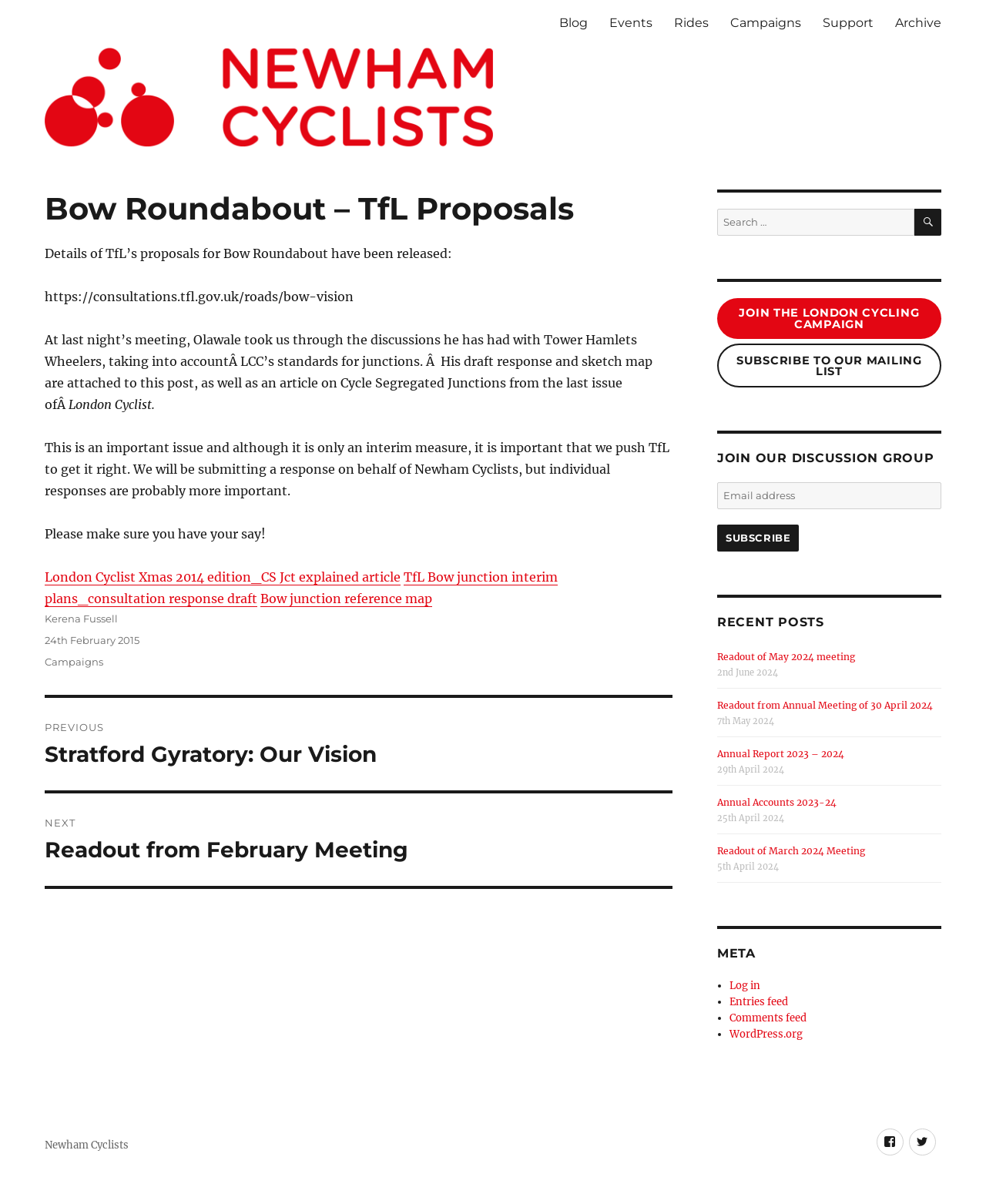Locate the bounding box coordinates of the clickable region necessary to complete the following instruction: "View the previous post". Provide the coordinates in the format of four float numbers between 0 and 1, i.e., [left, top, right, bottom].

[0.045, 0.579, 0.682, 0.656]